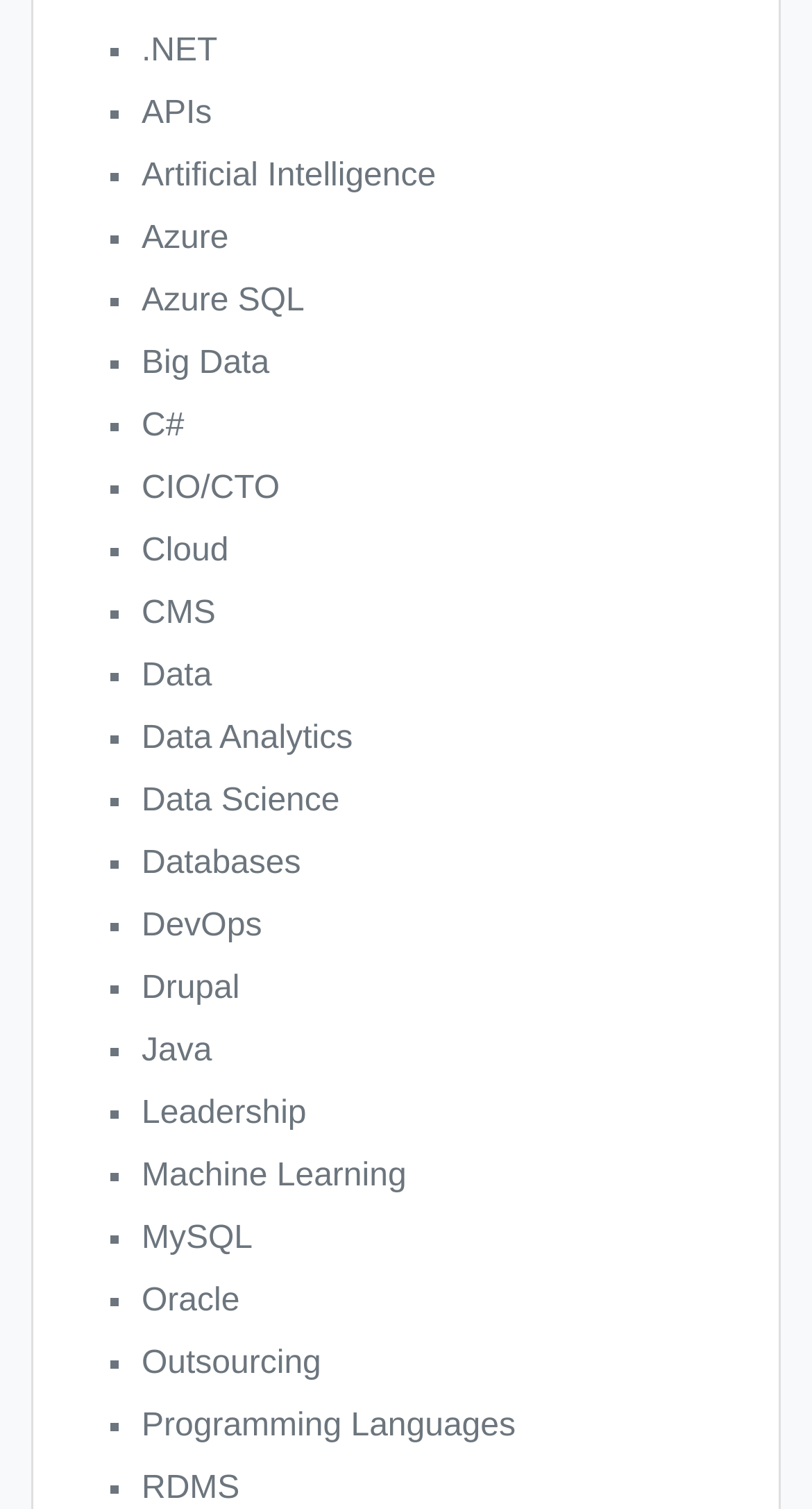Specify the bounding box coordinates for the region that must be clicked to perform the given instruction: "Go to the Oracle page".

[0.174, 0.85, 0.295, 0.873]